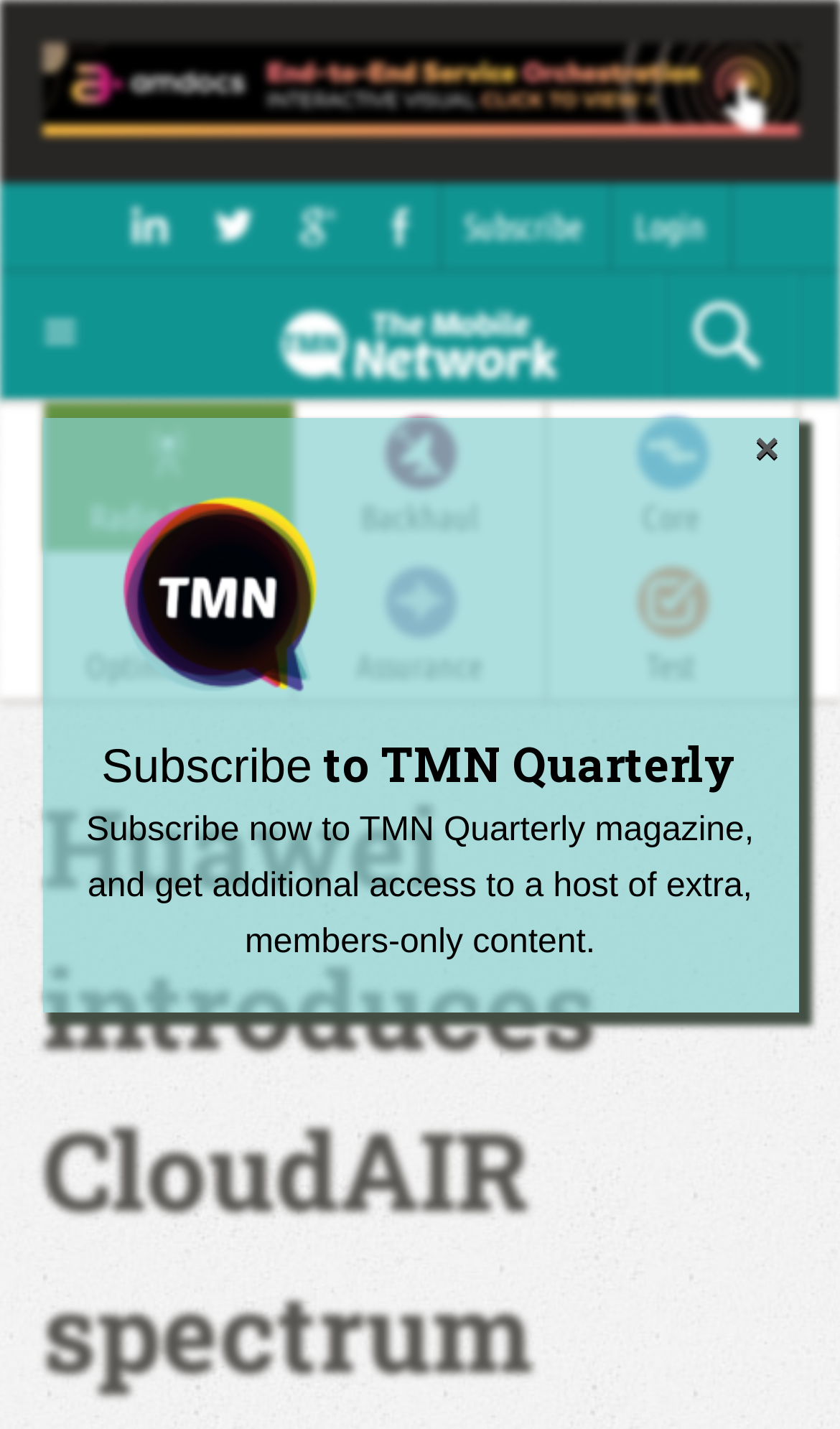Determine the bounding box coordinates for the clickable element required to fulfill the instruction: "Click on the Login link". Provide the coordinates as four float numbers between 0 and 1, i.e., [left, top, right, bottom].

[0.724, 0.129, 0.871, 0.189]